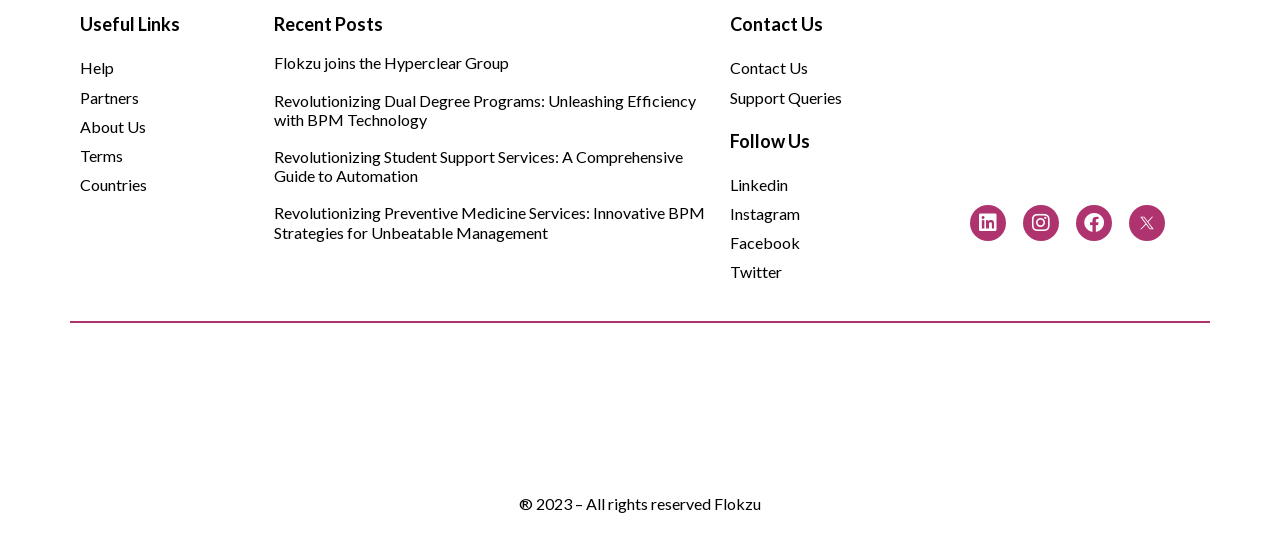Locate the bounding box coordinates of the clickable region to complete the following instruction: "Follow Flokzu on Linkedin."

[0.57, 0.31, 0.715, 0.364]